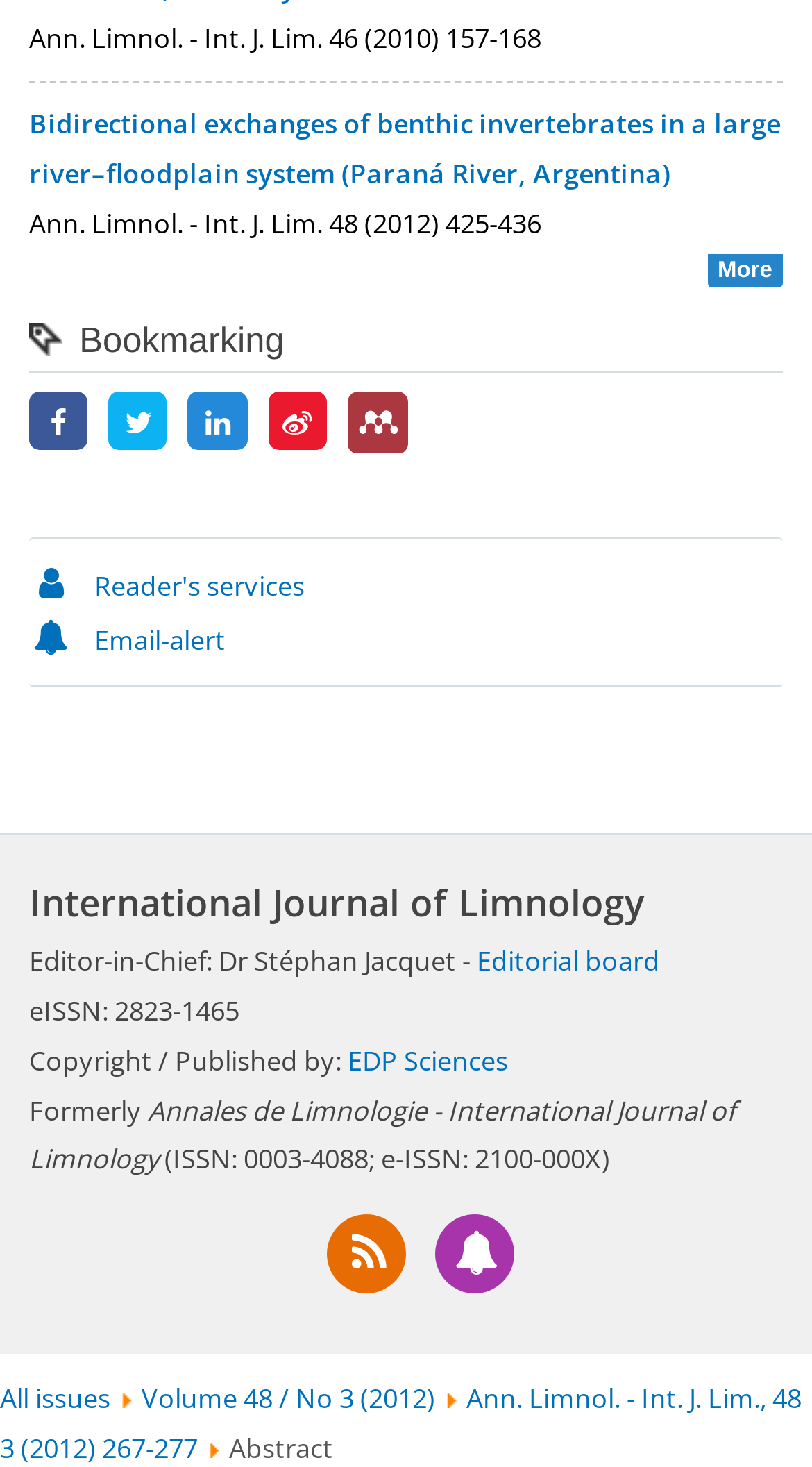From the webpage screenshot, identify the region described by title="Share on Sina Weibo". Provide the bounding box coordinates as (top-left x, top-left y, bottom-right x, bottom-right y), with each value being a floating point number between 0 and 1.

[0.33, 0.276, 0.402, 0.301]